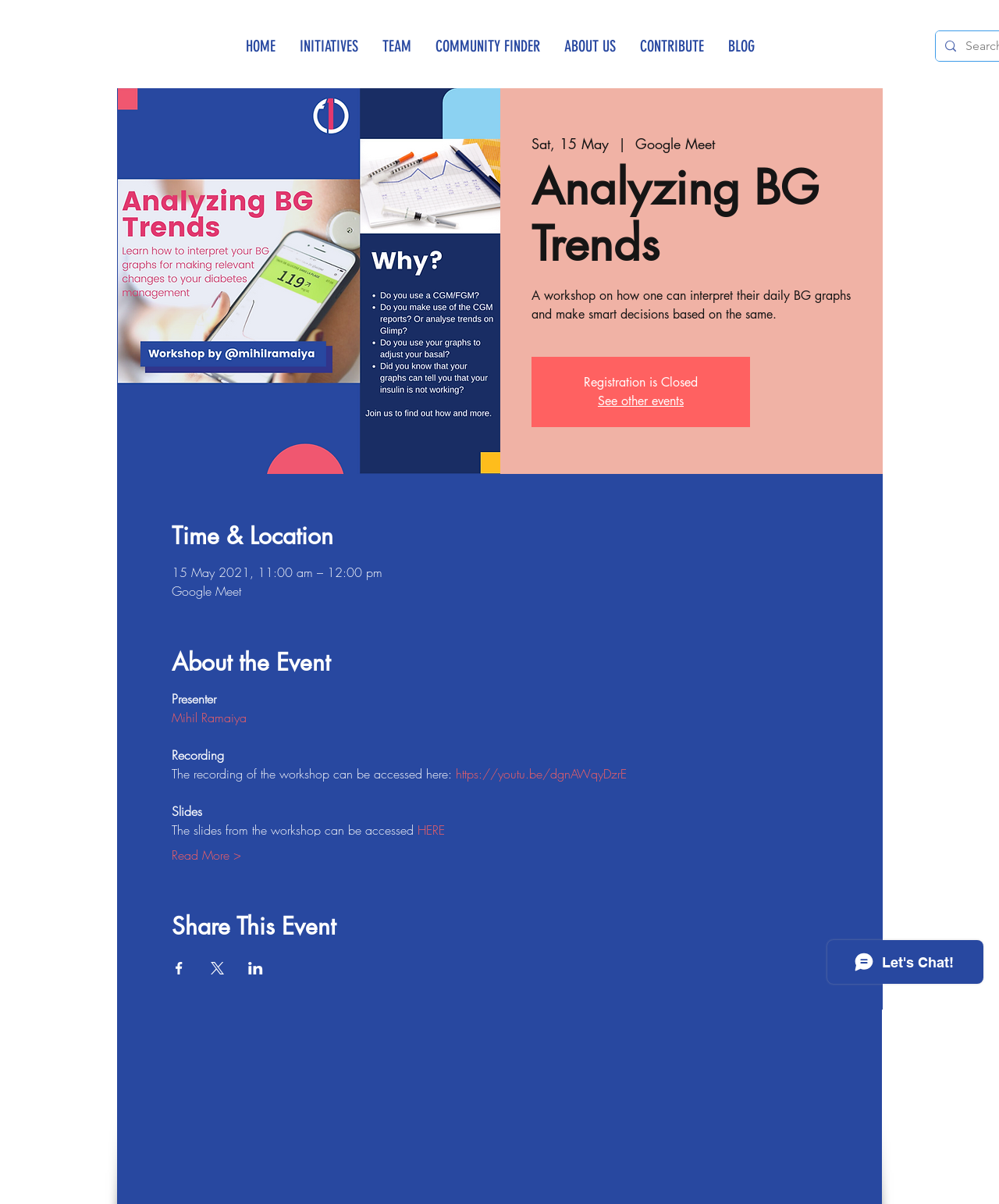Please provide the bounding box coordinates for the element that needs to be clicked to perform the instruction: "View the slides from the workshop". The coordinates must consist of four float numbers between 0 and 1, formatted as [left, top, right, bottom].

[0.418, 0.682, 0.445, 0.697]